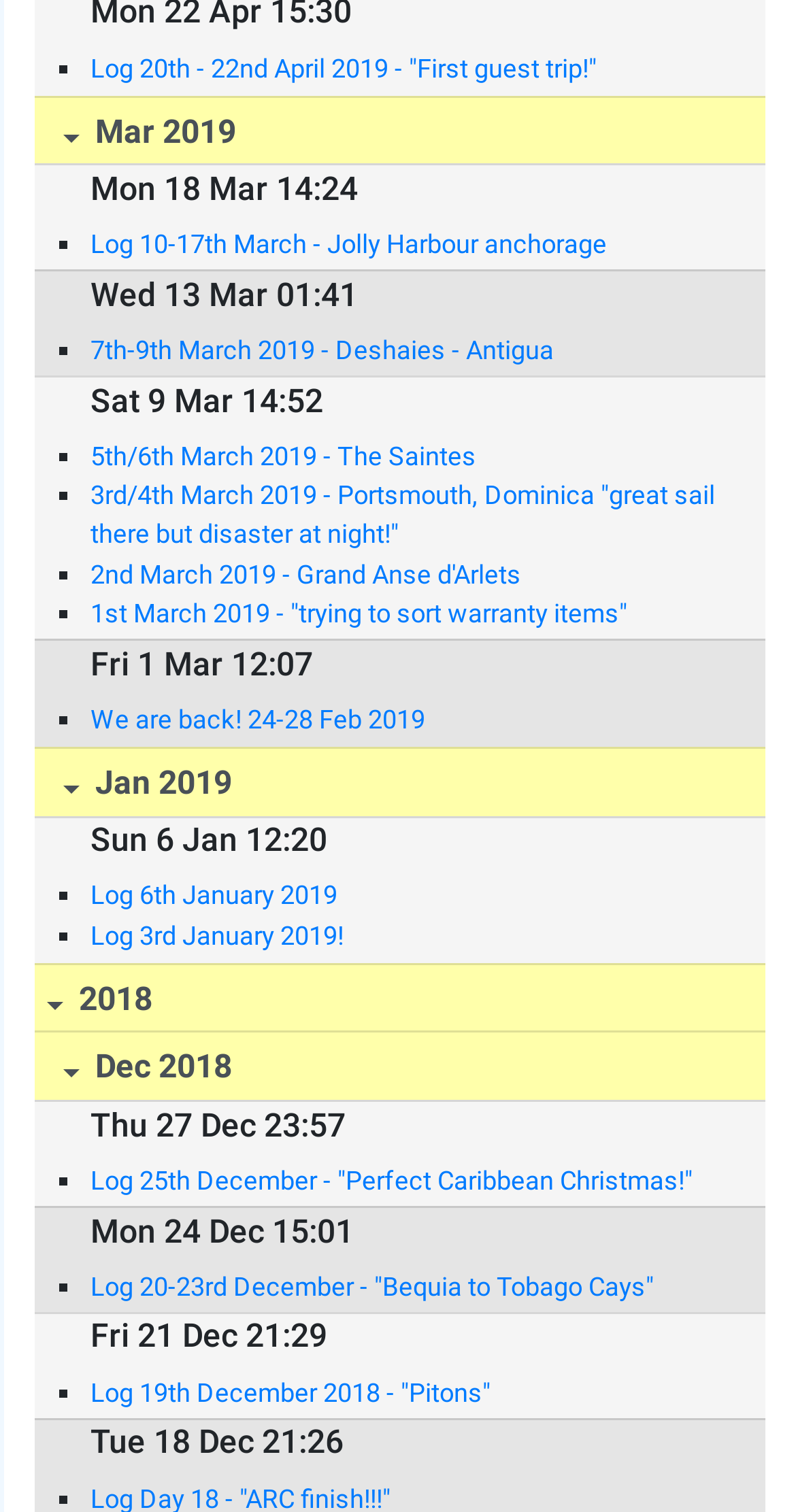How many log entries are there?
Use the information from the screenshot to give a comprehensive response to the question.

I counted the number of links with 'Log' in their text, and there are 20 of them.